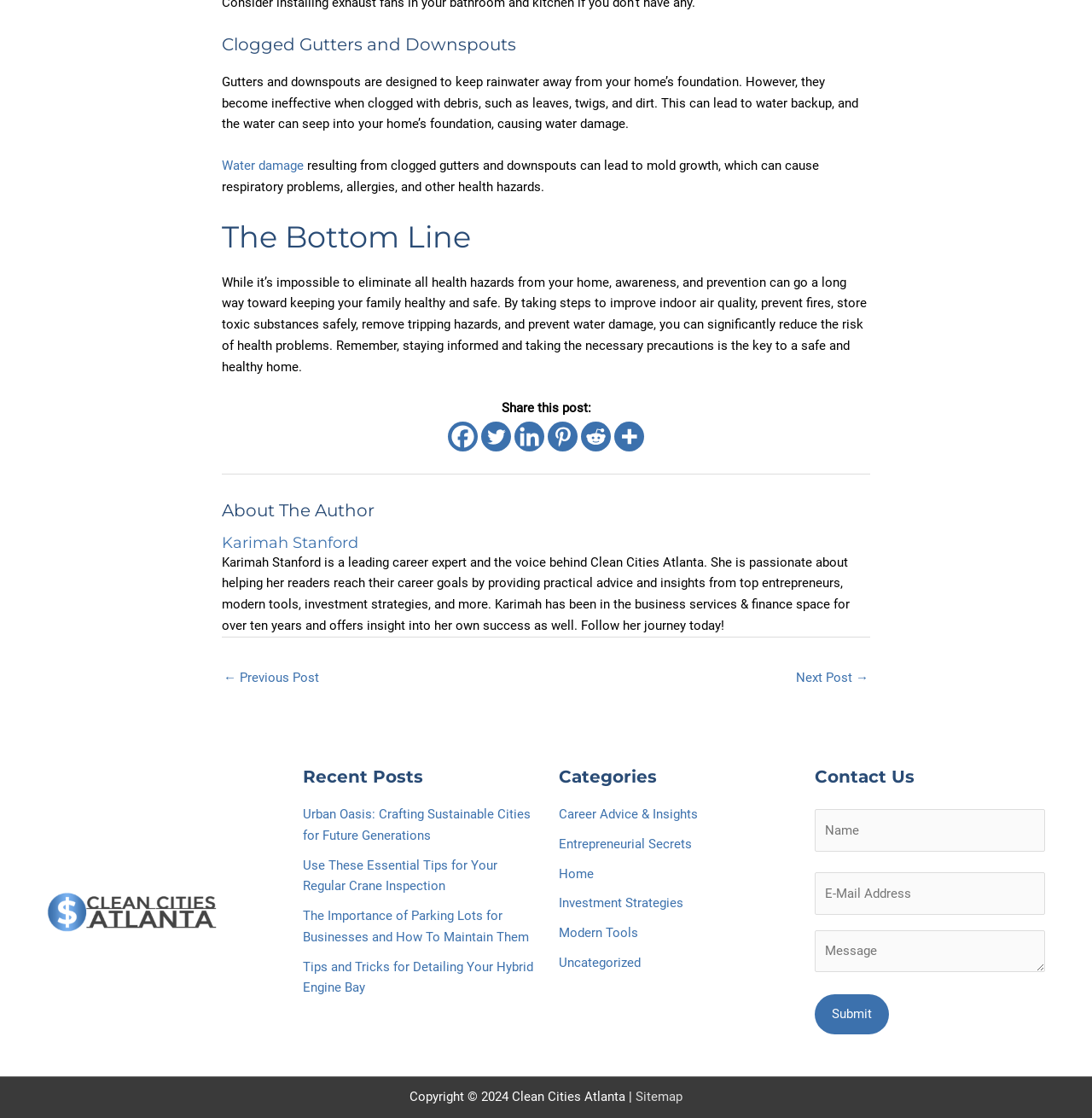Given the element description: "Uncategorized", predict the bounding box coordinates of this UI element. The coordinates must be four float numbers between 0 and 1, given as [left, top, right, bottom].

[0.512, 0.854, 0.587, 0.868]